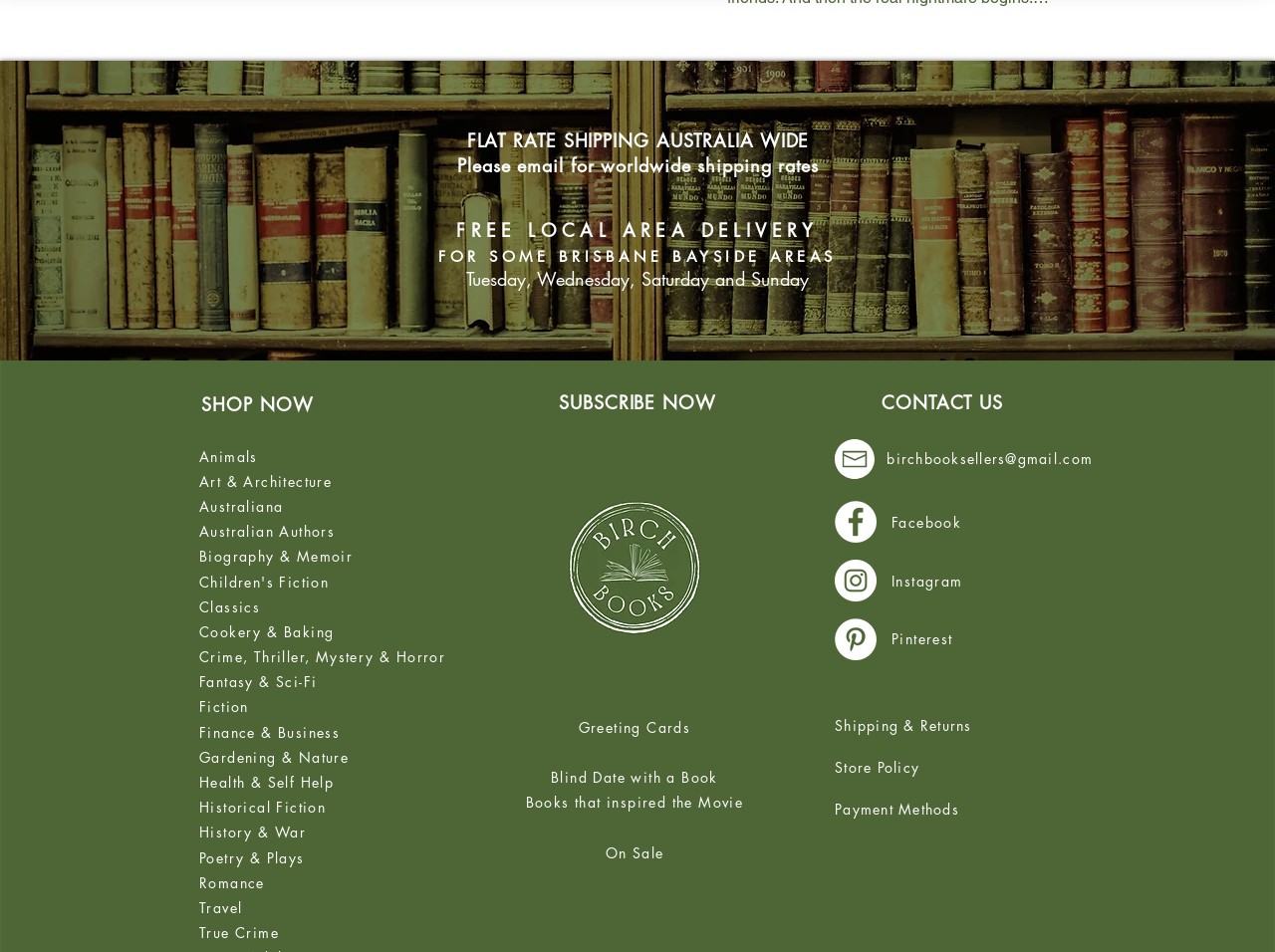Could you indicate the bounding box coordinates of the region to click in order to complete this instruction: "Subscribe to the newsletter".

[0.438, 0.41, 0.562, 0.436]